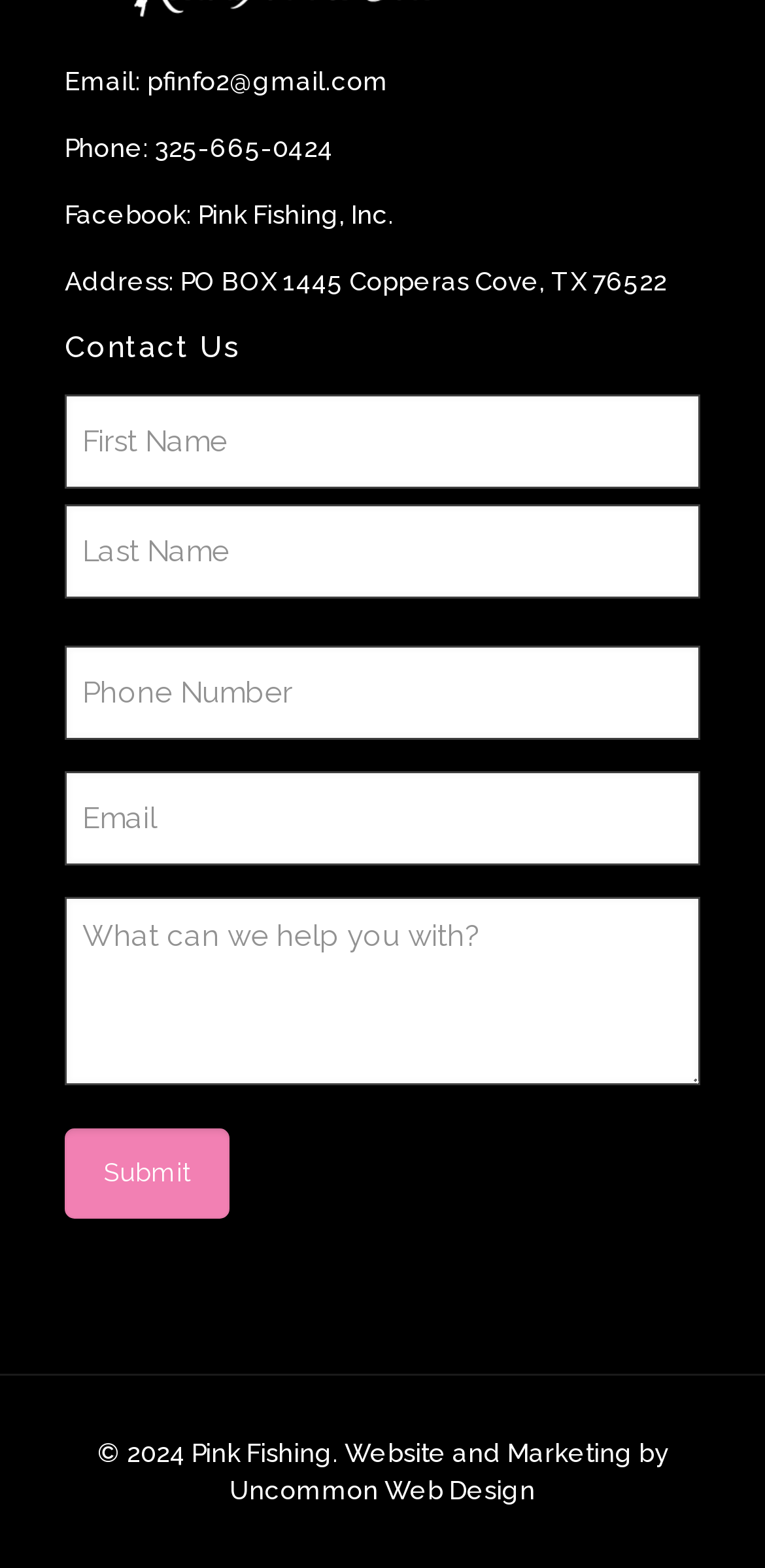Observe the image and answer the following question in detail: What is the email address of Pink Fishing, Inc?

The email address can be found in the contact information section, where it is listed as 'Email: pfinfo2@gmail.com'.